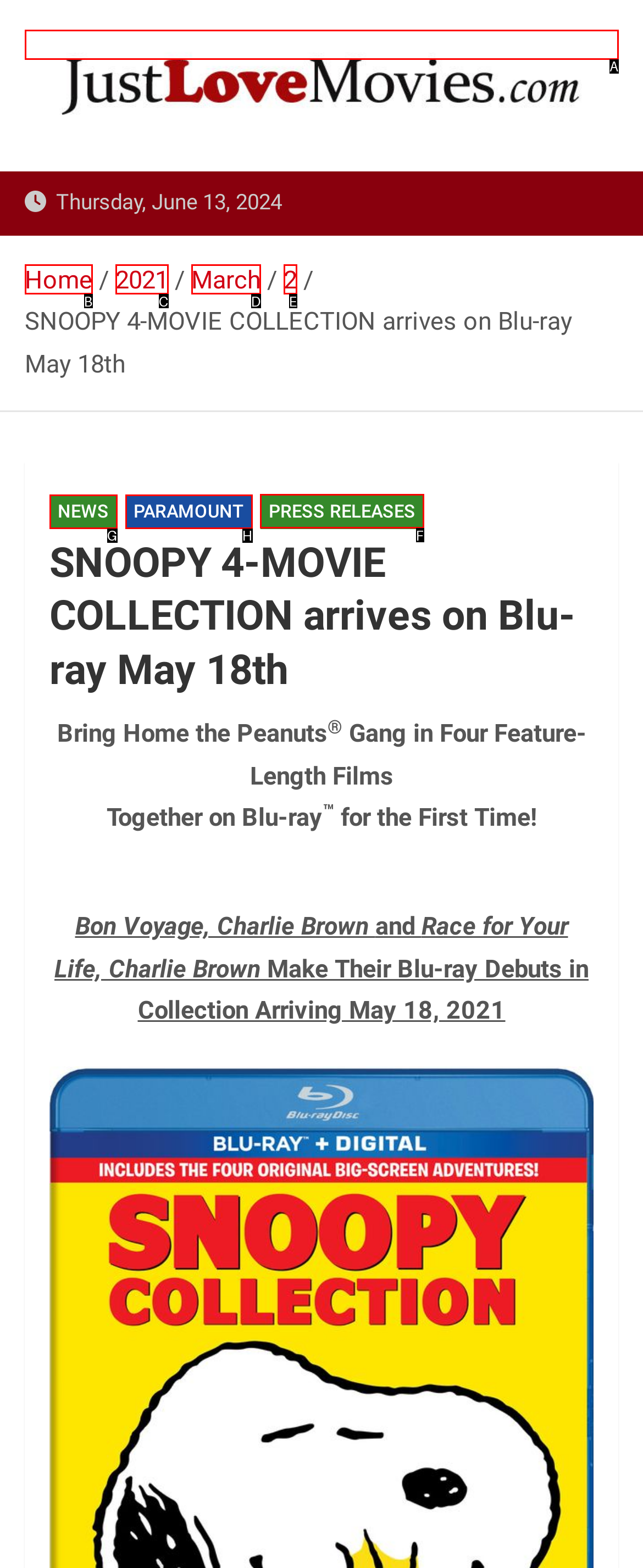Identify the correct UI element to click for this instruction: check press releases
Respond with the appropriate option's letter from the provided choices directly.

F